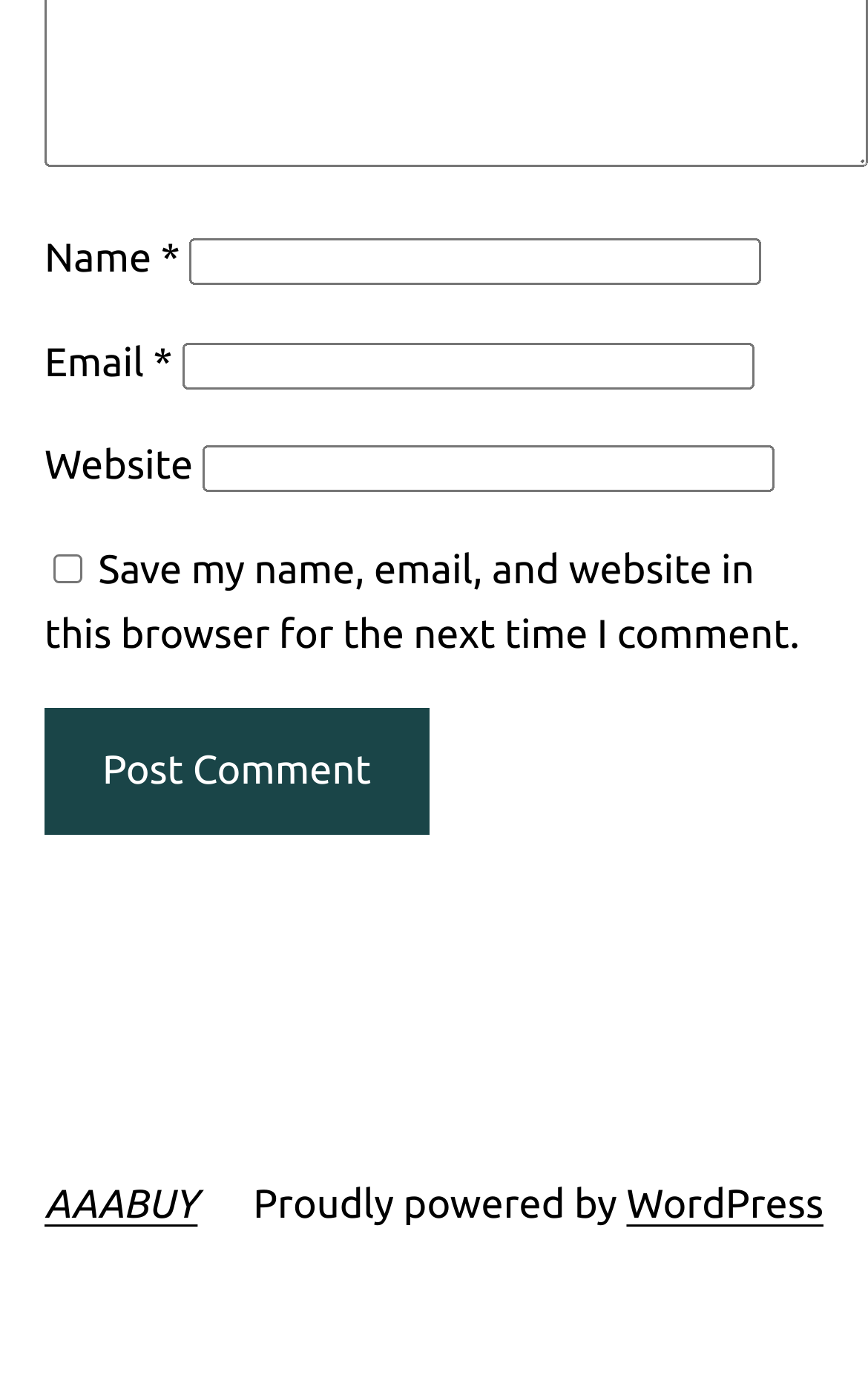Is the email field required?
Use the image to give a comprehensive and detailed response to the question.

The email field is required because the textbox element with the text 'Email *' has the 'required' attribute set to True, indicating that it must be filled in before submitting the form.